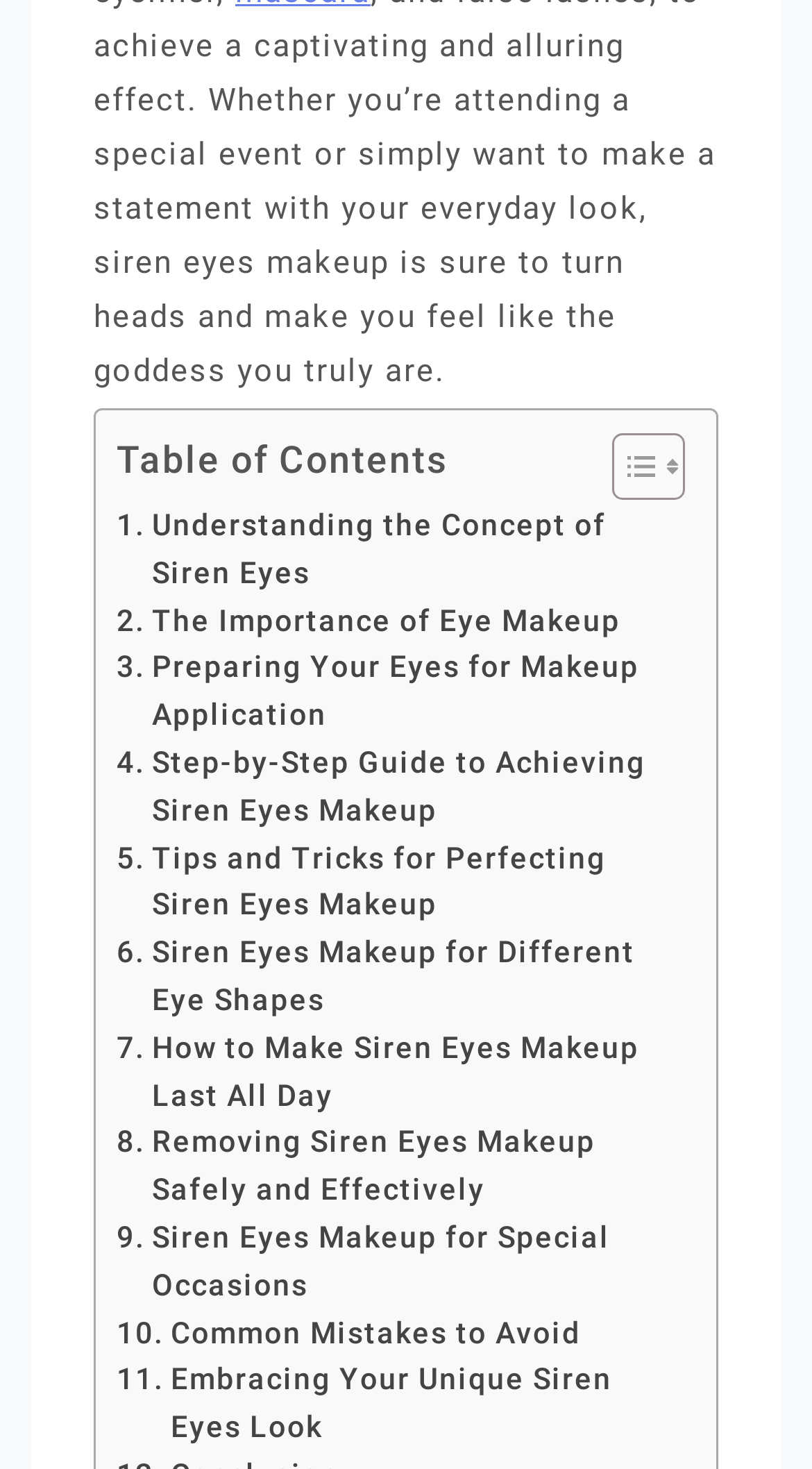How many links are in the table of contents?
Kindly offer a comprehensive and detailed response to the question.

I counted the number of links under the 'Table of Contents' section, starting from 'Understanding the Concept of Siren Eyes' to 'Embracing Your Unique Siren Eyes Look', and found 12 links in total.